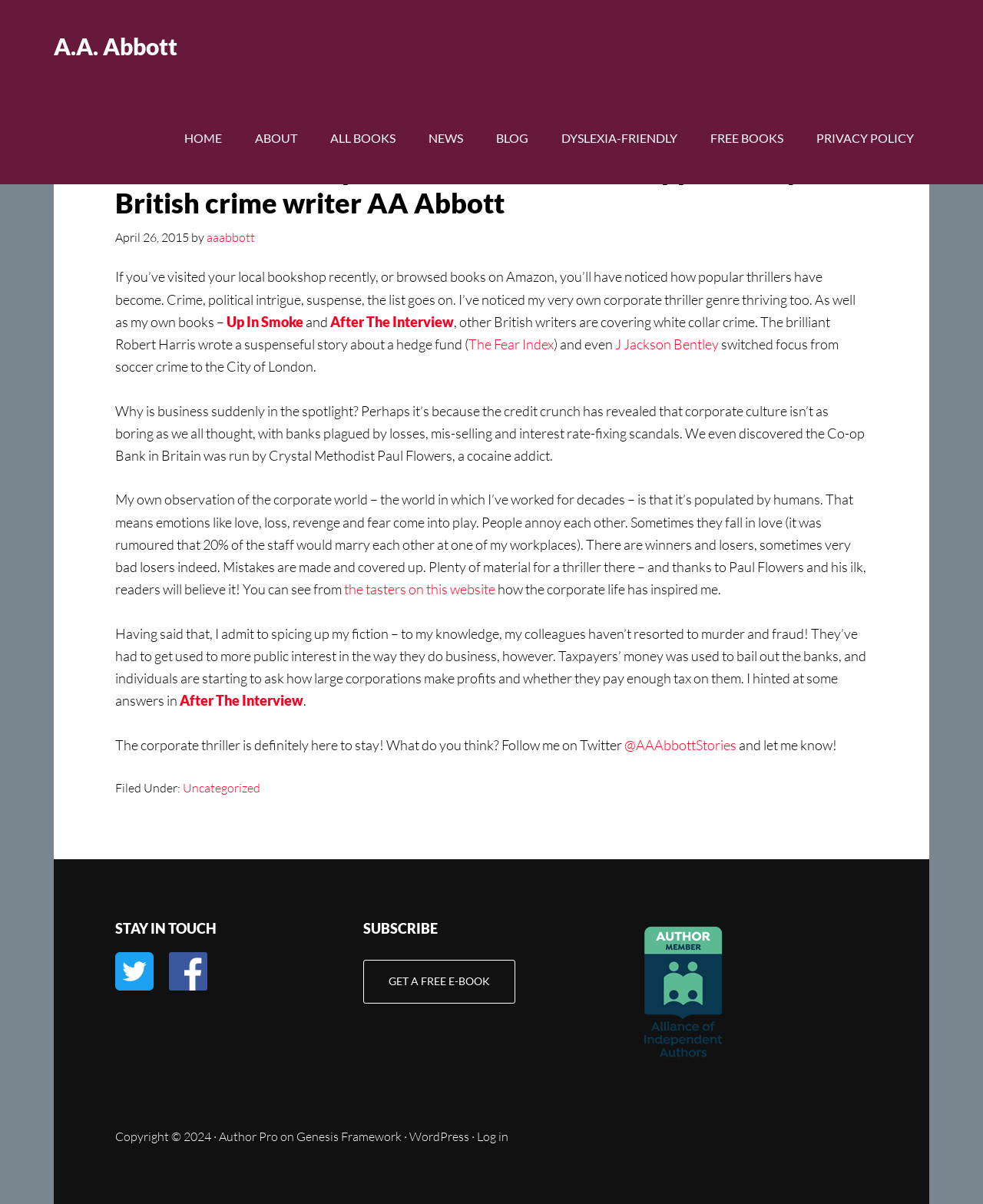What is the name of the book mentioned in the article?
Using the image provided, answer with just one word or phrase.

Up In Smoke